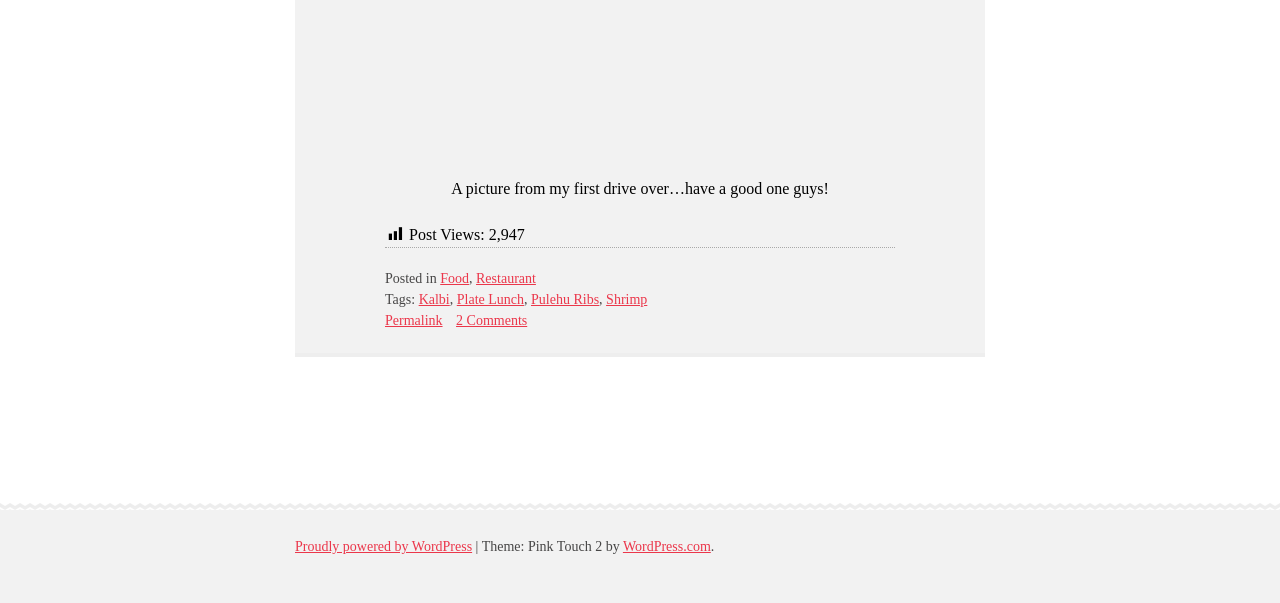Determine the bounding box coordinates for the HTML element mentioned in the following description: "LinkedIn". The coordinates should be a list of four floats ranging from 0 to 1, represented as [left, top, right, bottom].

None